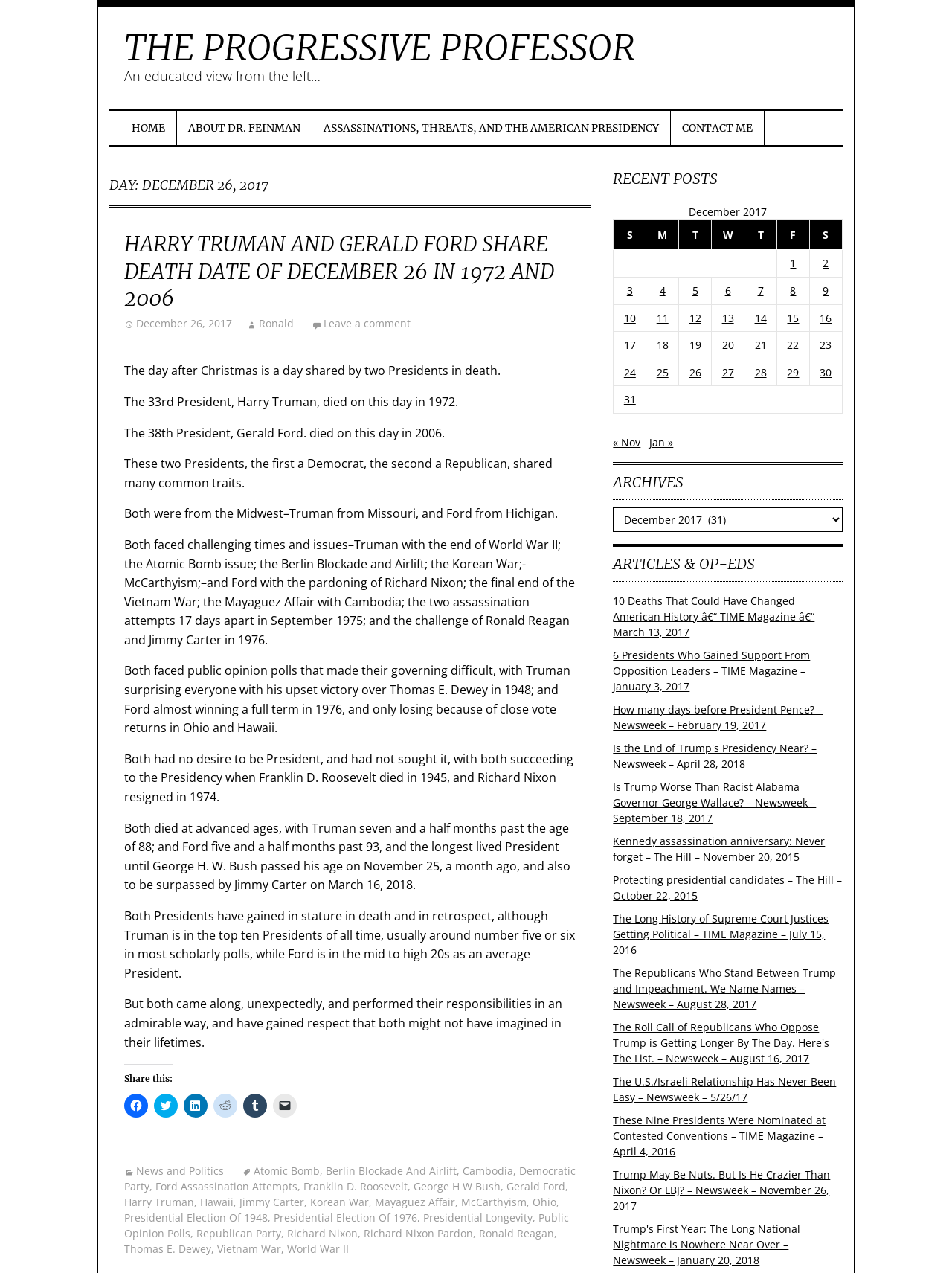Please find the bounding box coordinates of the element that must be clicked to perform the given instruction: "Read the article about HARRY TRUMAN AND GERALD FORD SHARE DEATH DATE OF DECEMBER 26 IN 1972 AND 2006". The coordinates should be four float numbers from 0 to 1, i.e., [left, top, right, bottom].

[0.13, 0.181, 0.582, 0.245]